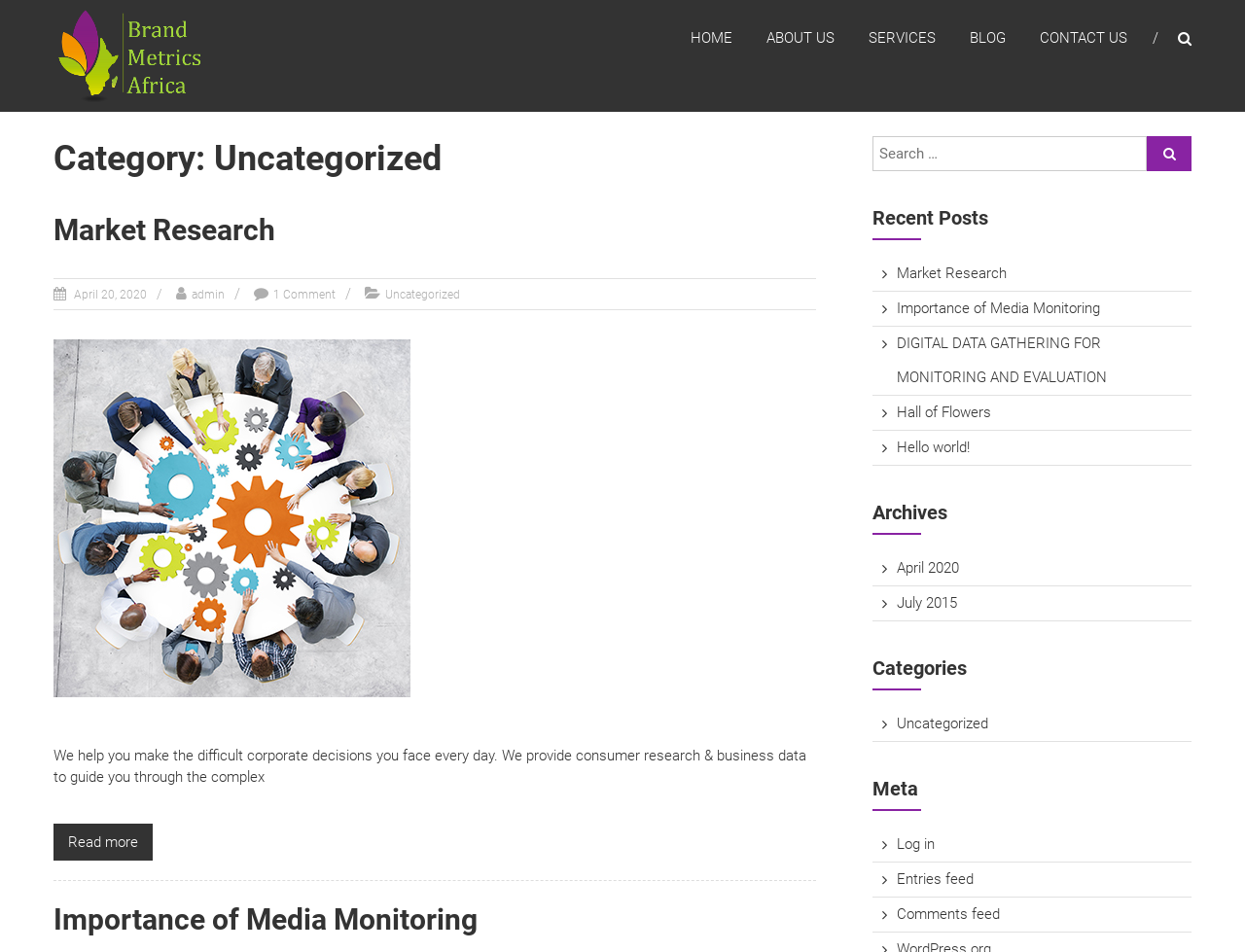Use a single word or phrase to answer the question:
What is the name of the company?

Brandmetrics Africa